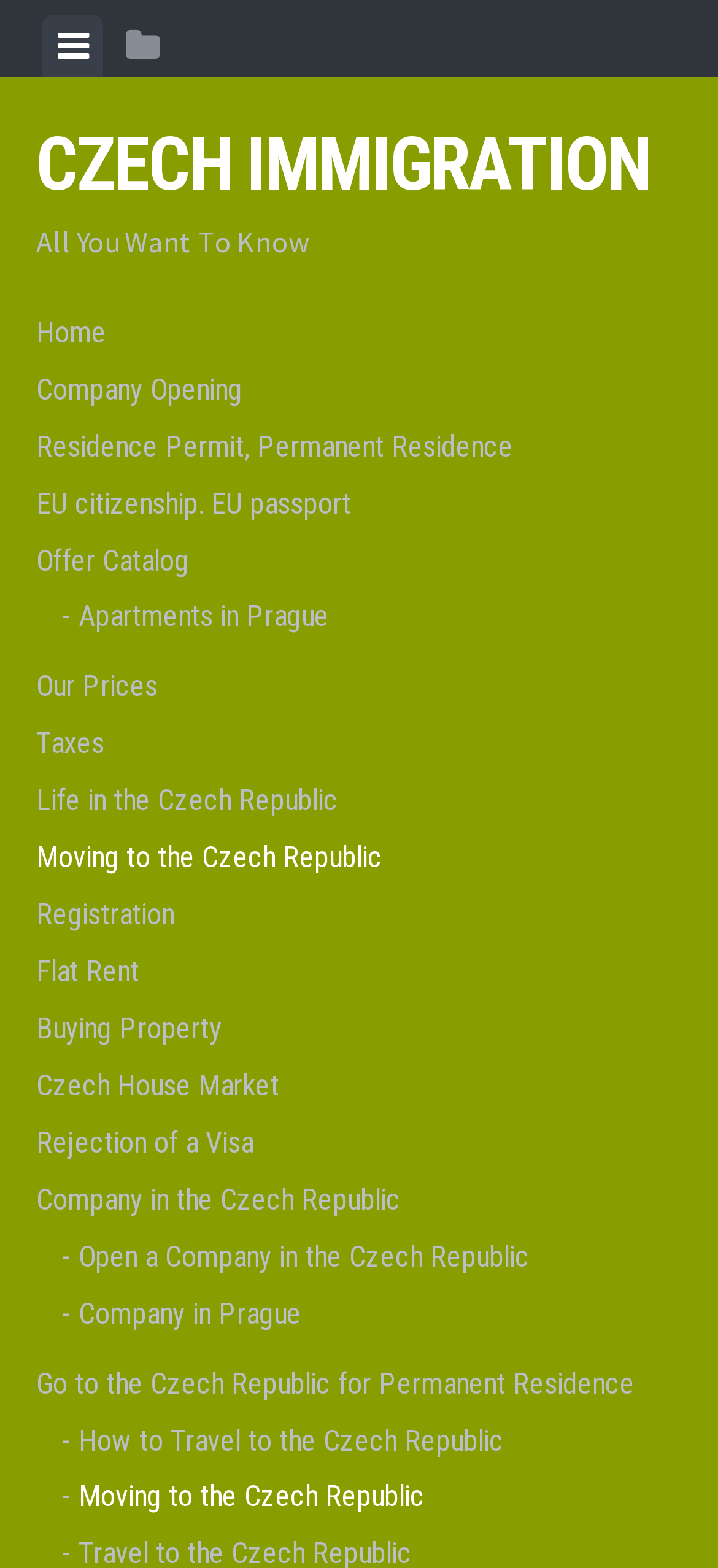Locate the bounding box coordinates of the element that should be clicked to fulfill the instruction: "View Sem categoria".

None